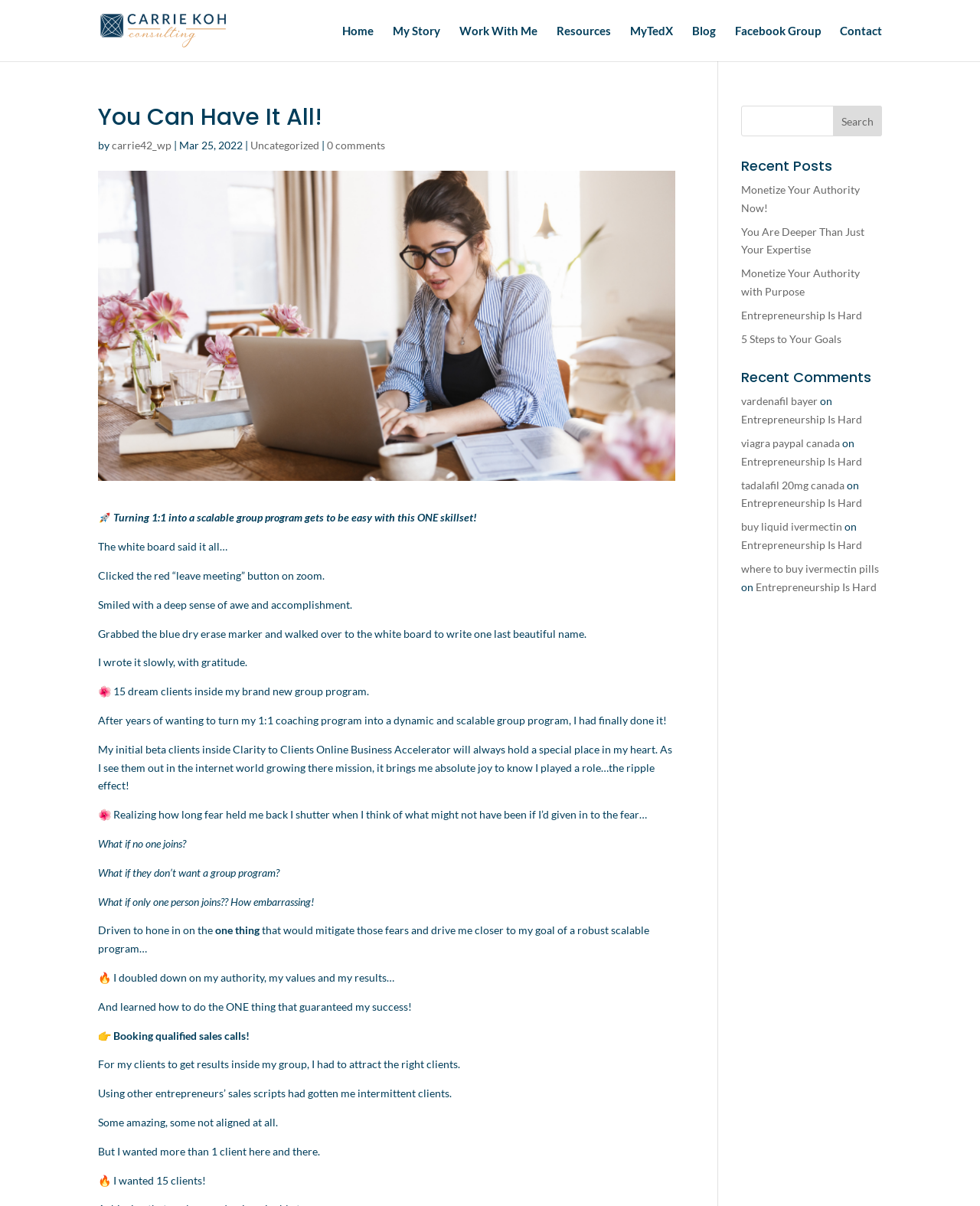Please determine the bounding box coordinates of the element to click on in order to accomplish the following task: "Read the 'You Can Have It All!' heading". Ensure the coordinates are four float numbers ranging from 0 to 1, i.e., [left, top, right, bottom].

[0.1, 0.088, 0.689, 0.113]